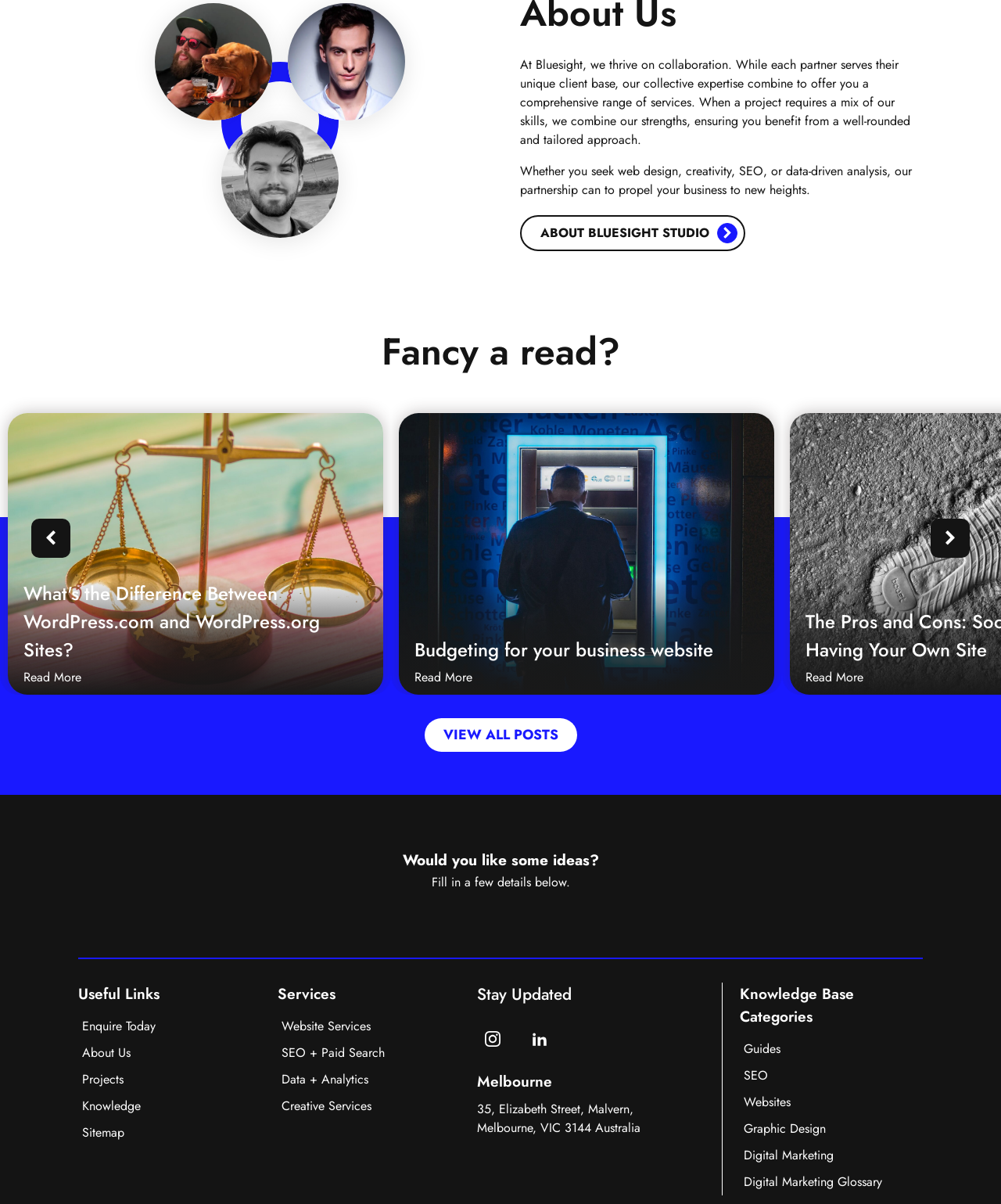Please respond in a single word or phrase: 
What is the location of Bluesight Studio?

Melbourne